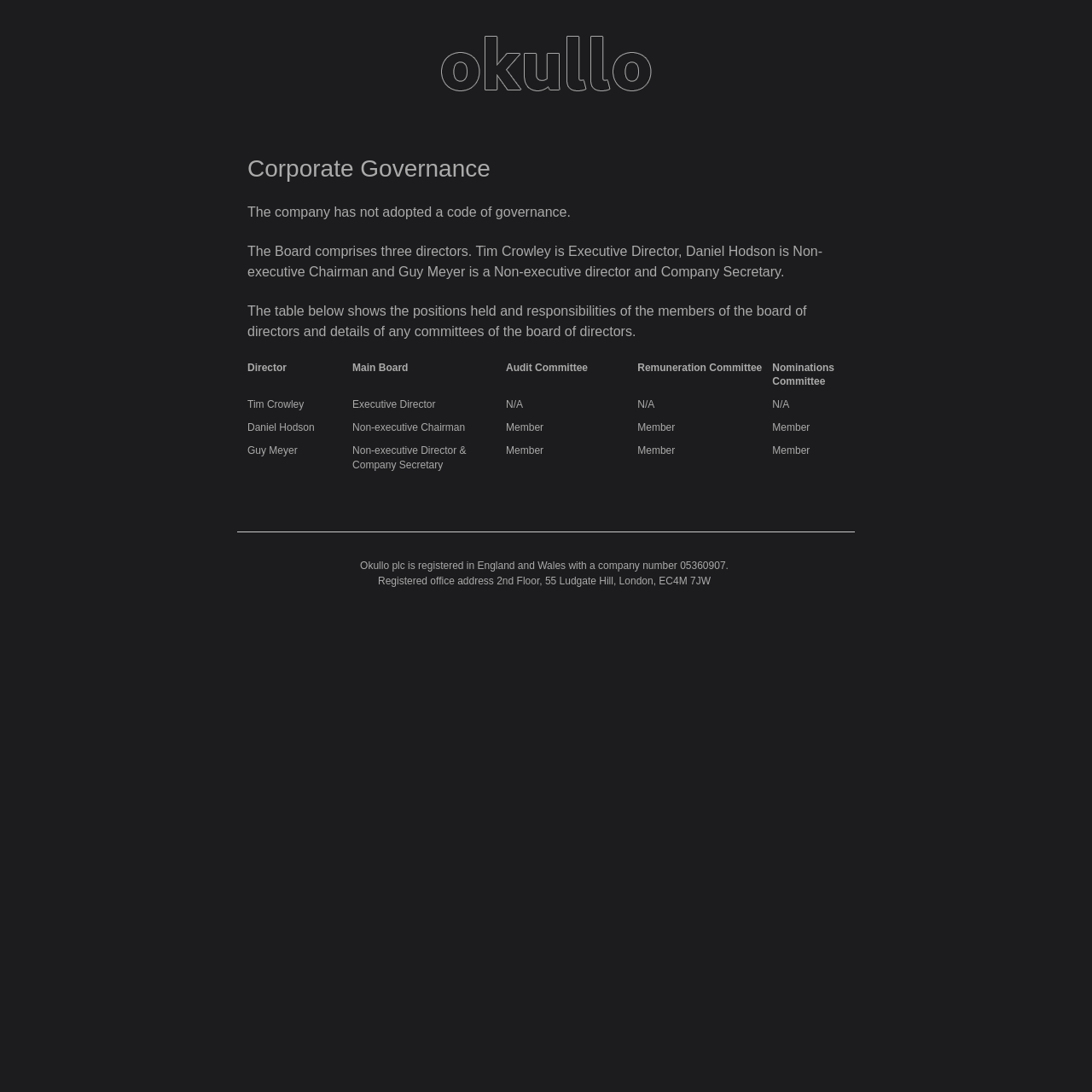What is the company's governance structure?
Kindly give a detailed and elaborate answer to the question.

The webpage states that 'The company has not adopted a code of governance.' This indicates that the company does not have a formal governance structure in place.